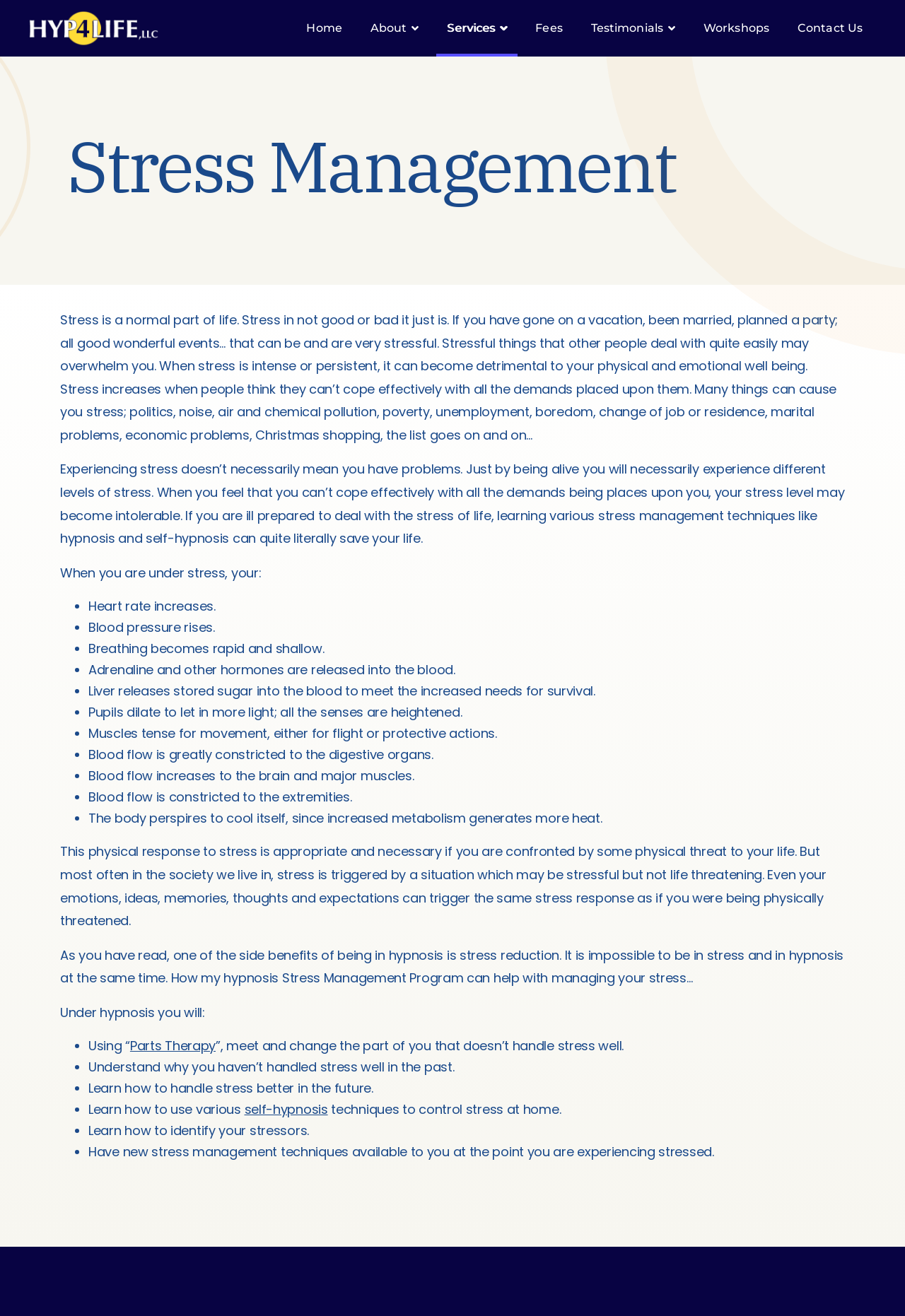Locate the bounding box coordinates of the area you need to click to fulfill this instruction: 'Contact 'Us''. The coordinates must be in the form of four float numbers ranging from 0 to 1: [left, top, right, bottom].

[0.87, 0.0, 0.965, 0.043]